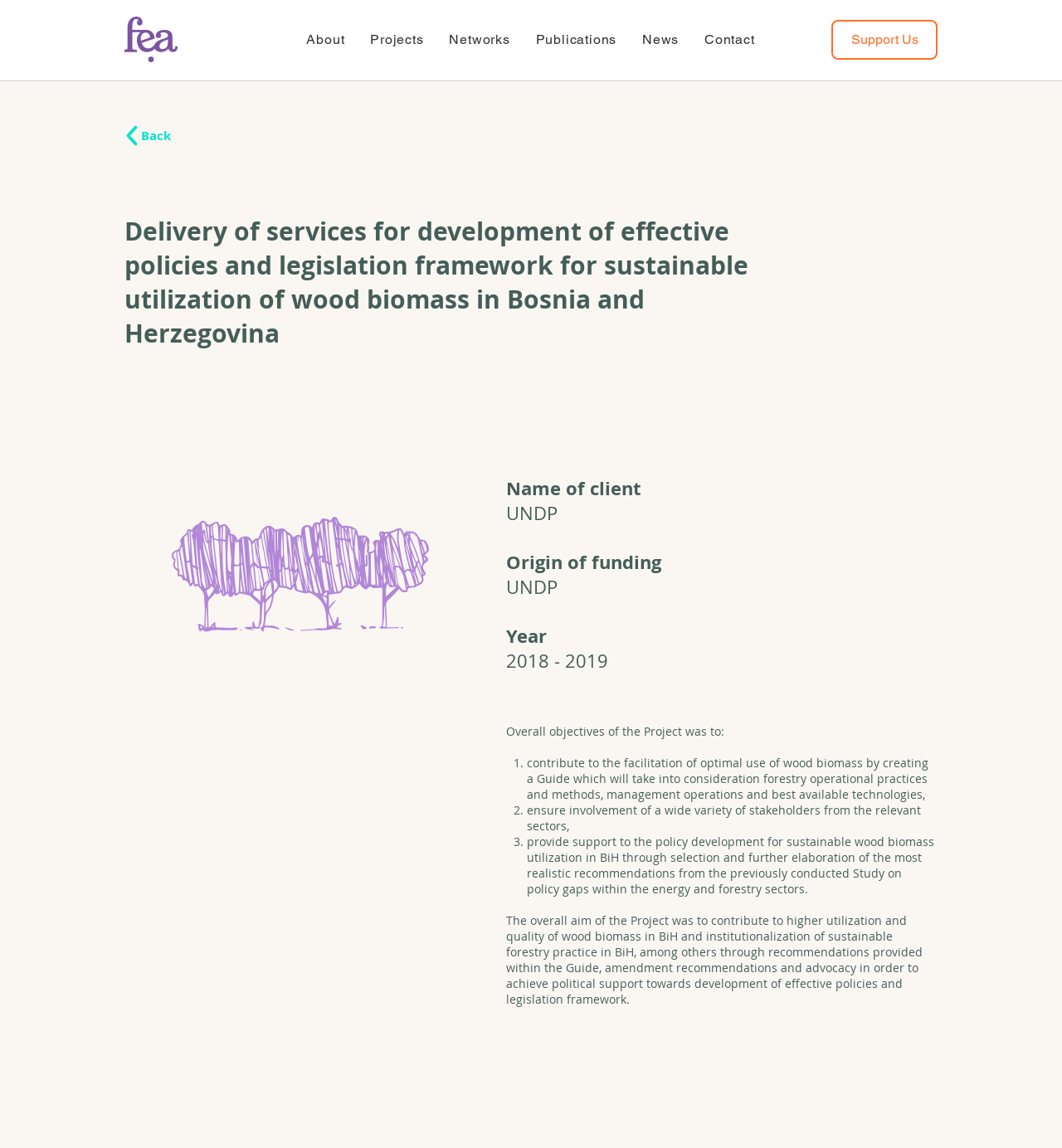Indicate the bounding box coordinates of the element that must be clicked to execute the instruction: "Go to Fall vegi garden 1". The coordinates should be given as four float numbers between 0 and 1, i.e., [left, top, right, bottom].

None